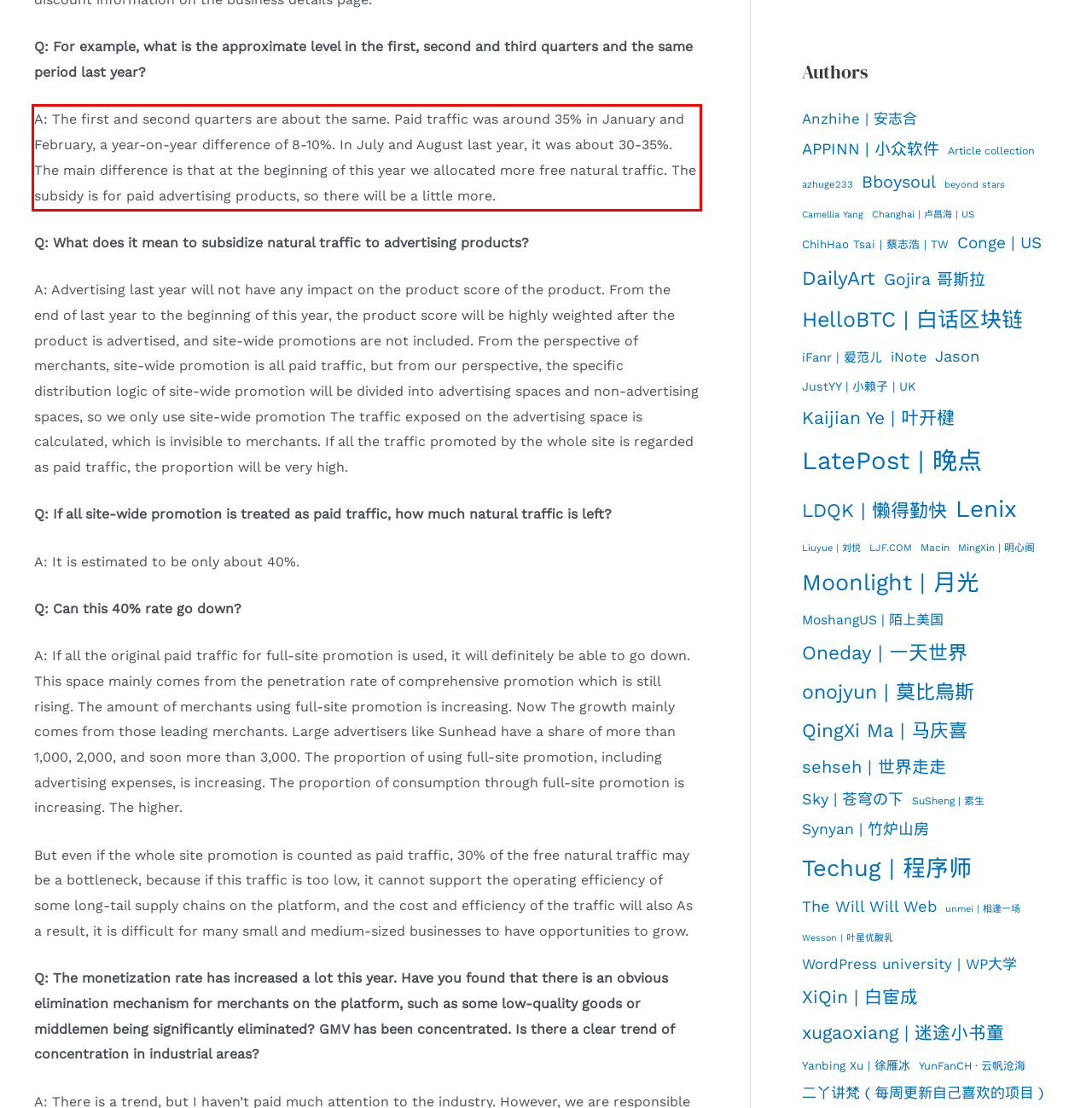From the given screenshot of a webpage, identify the red bounding box and extract the text content within it.

A: The first and second quarters are about the same. Paid traffic was around 35% in January and February, a year-on-year difference of 8-10%. In July and August last year, it was about 30-35%. The main difference is that at the beginning of this year we allocated more free natural traffic. The subsidy is for paid advertising products, so there will be a little more.